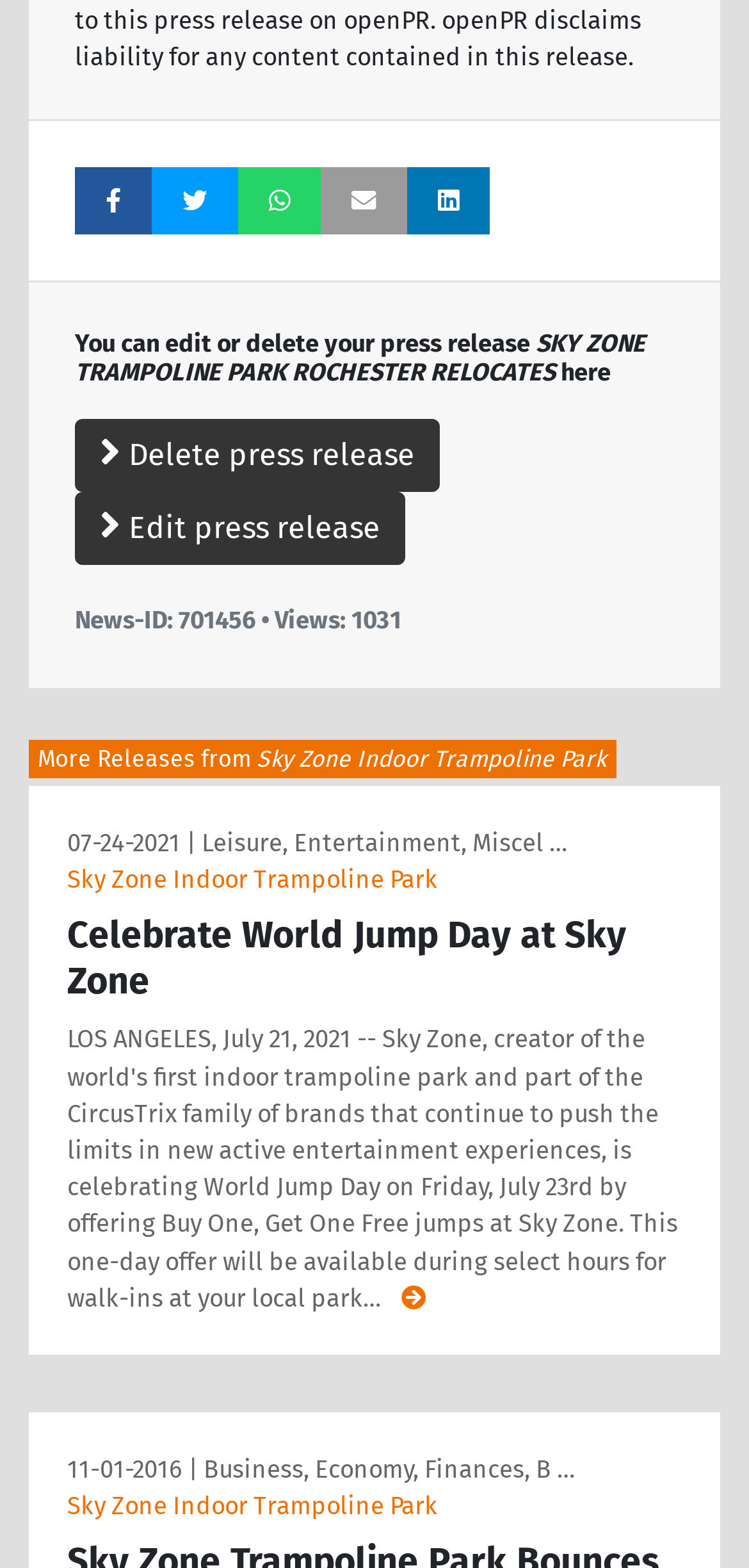What is the ID of the current press release?
Using the details shown in the screenshot, provide a comprehensive answer to the question.

I found the 'News-ID' section on the webpage, which displays the ID of the current press release as 701456.